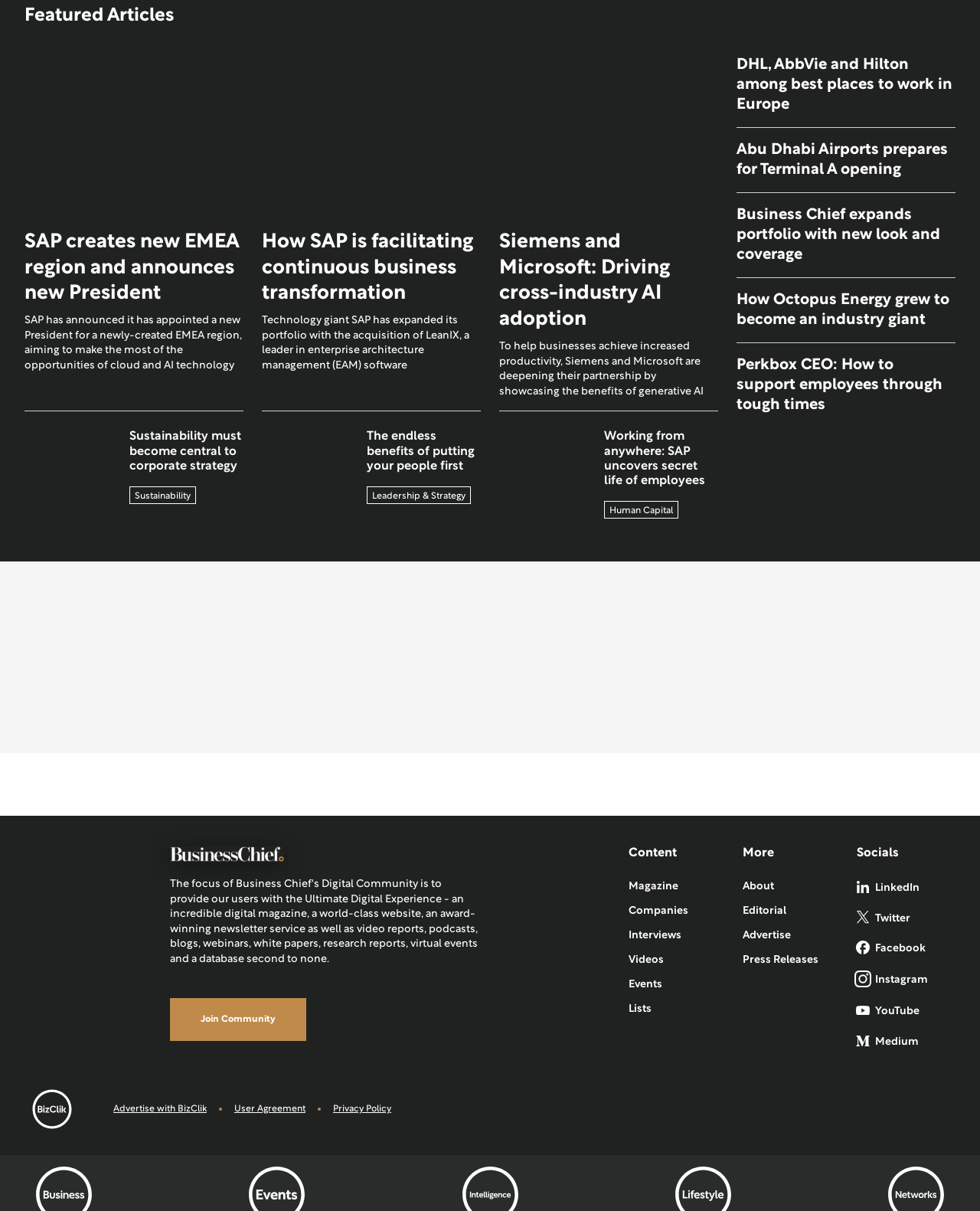Show the bounding box coordinates of the element that should be clicked to complete the task: "Visit the magazine section".

[0.641, 0.721, 0.692, 0.742]